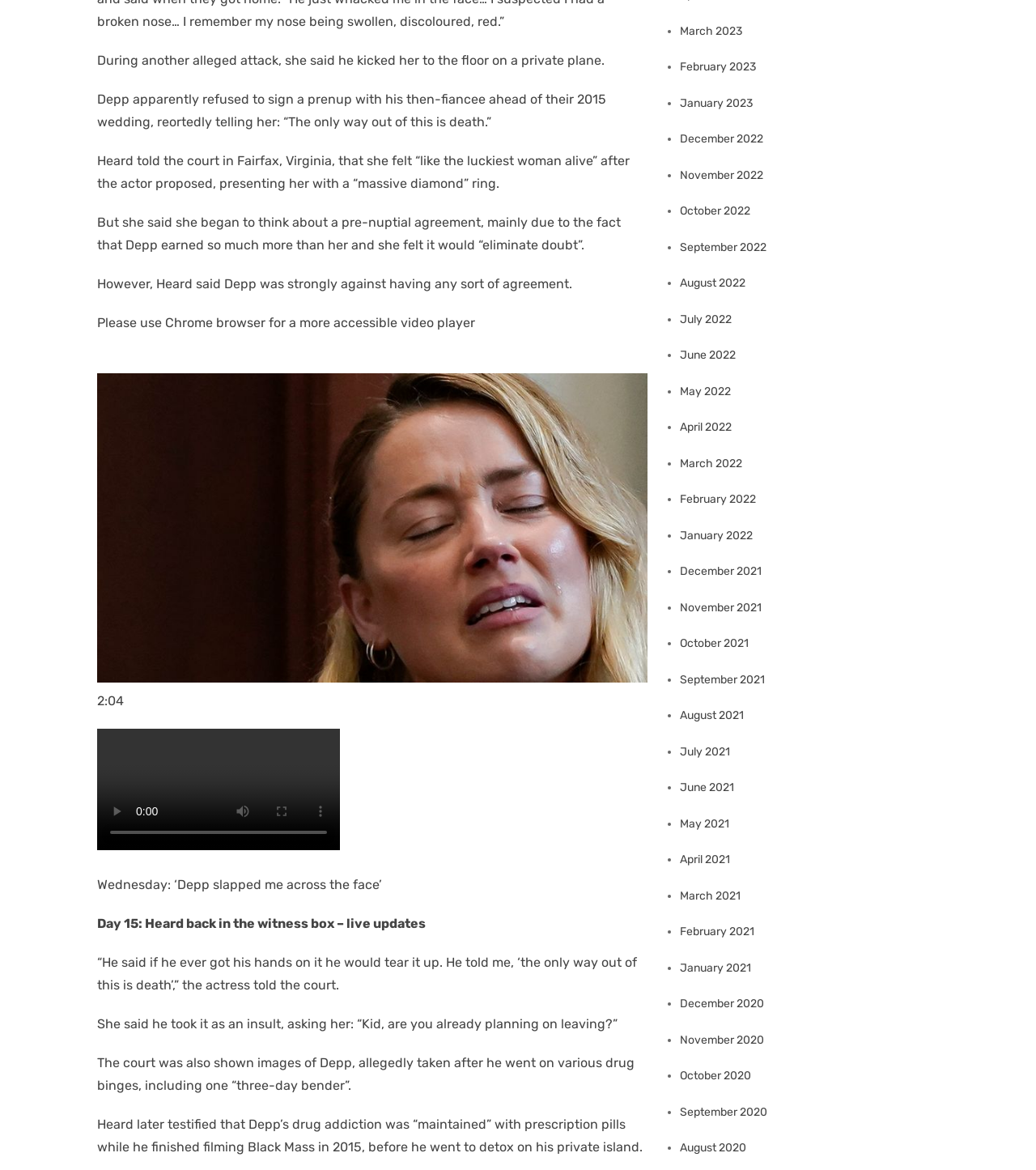Determine the bounding box coordinates in the format (top-left x, top-left y, bottom-right x, bottom-right y). Ensure all values are floating point numbers between 0 and 1. Identify the bounding box of the UI element described by: February 2023

[0.656, 0.051, 0.73, 0.063]